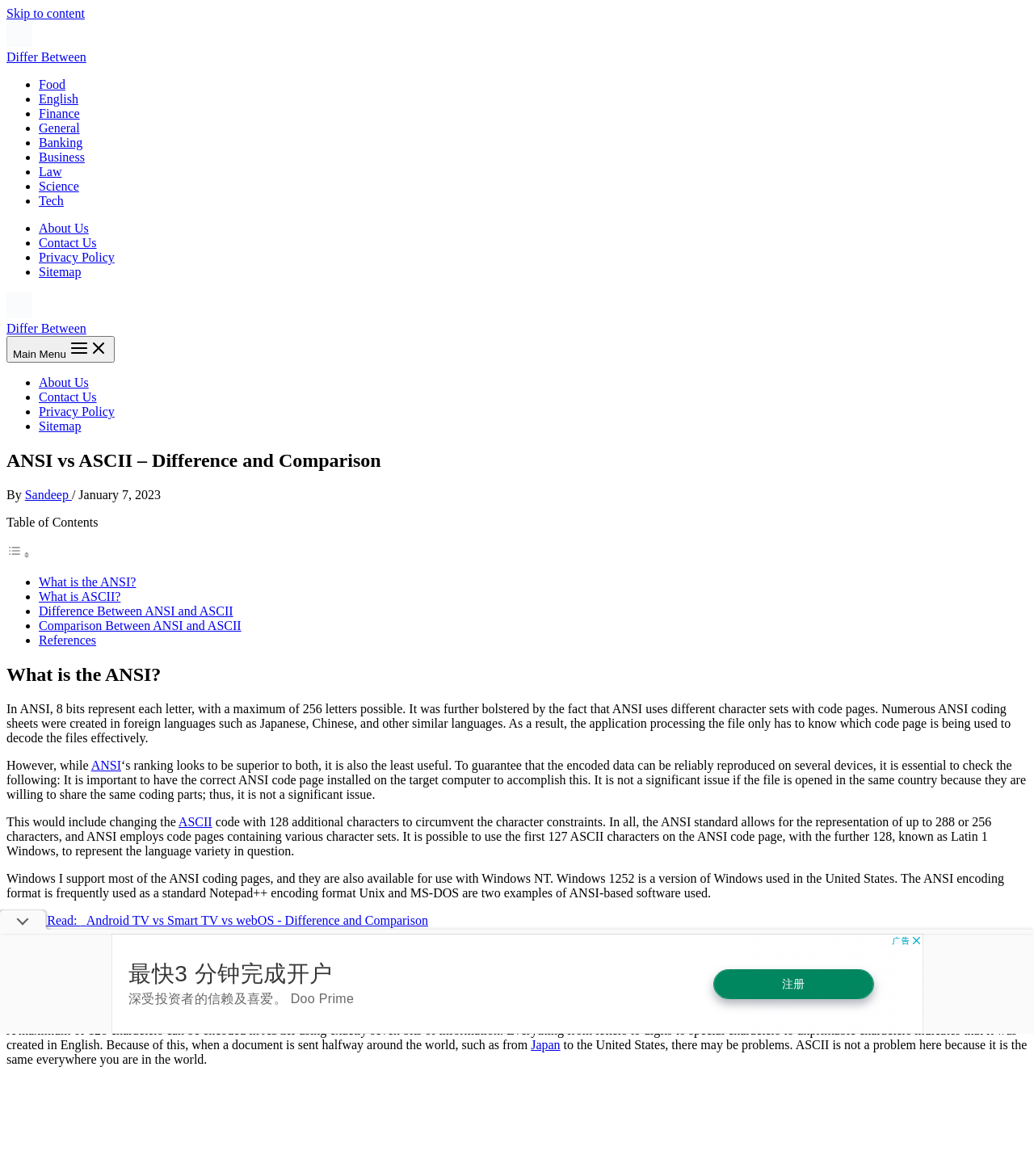Identify the bounding box coordinates of the area you need to click to perform the following instruction: "Go to the 'What is ASCII?' section".

[0.006, 0.803, 0.994, 0.821]